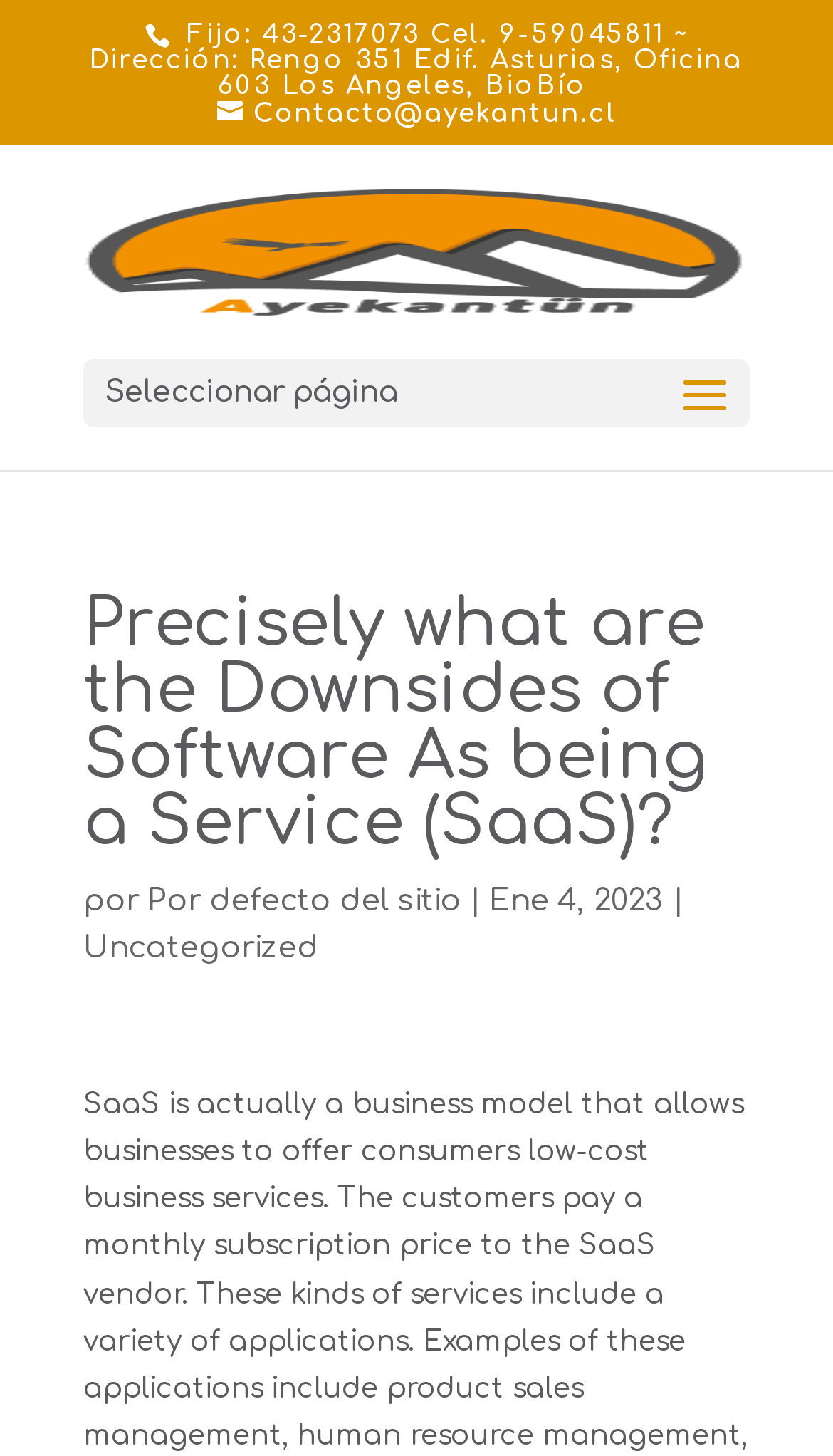Determine the bounding box coordinates of the UI element described by: "Por defecto del sitio".

[0.177, 0.608, 0.554, 0.63]